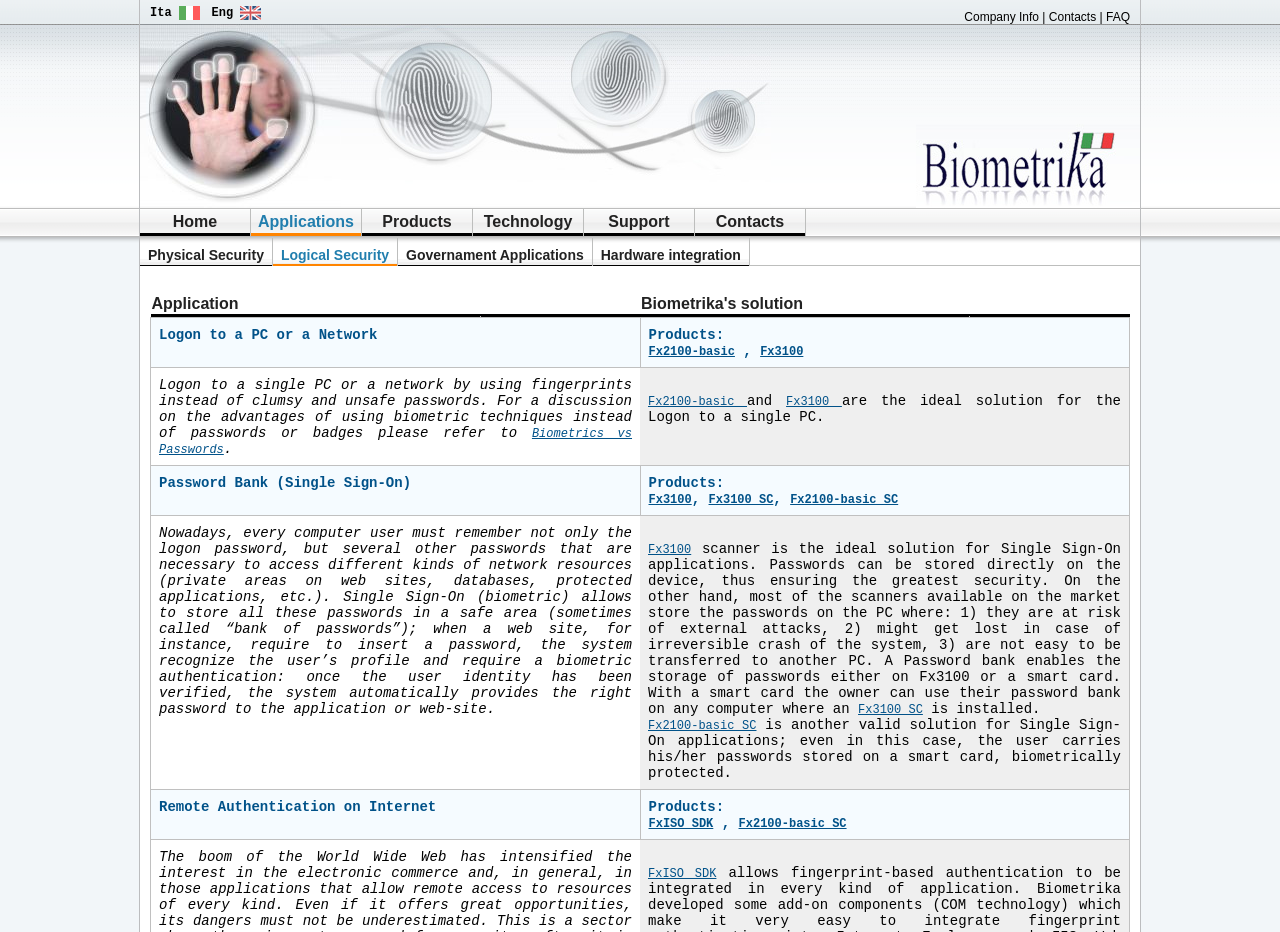Extract the bounding box coordinates for the HTML element that matches this description: "Fx2100-basic SC". The coordinates should be four float numbers between 0 and 1, i.e., [left, top, right, bottom].

[0.506, 0.771, 0.591, 0.786]